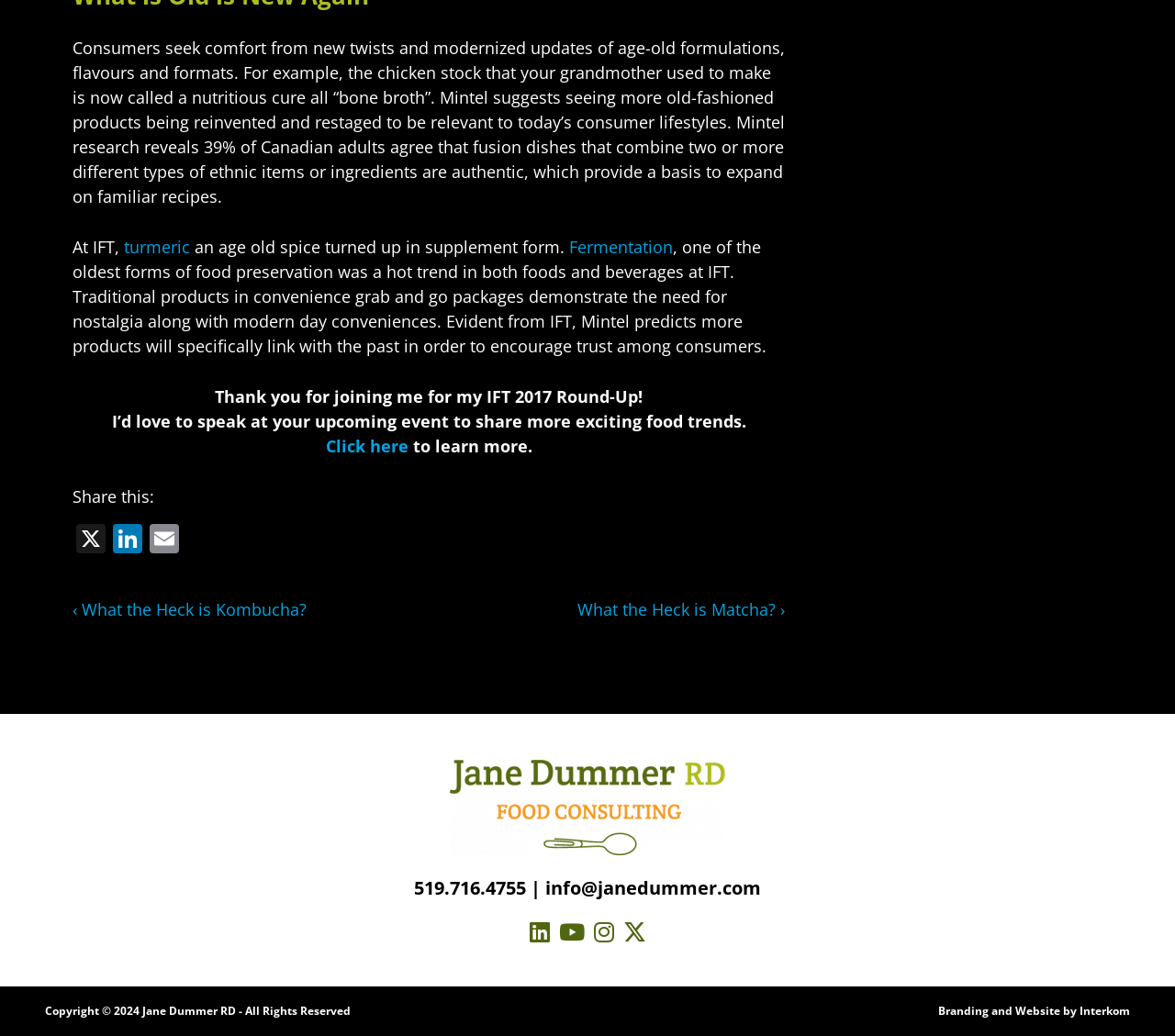Point out the bounding box coordinates of the section to click in order to follow this instruction: "Click on the link to share on LinkedIn".

[0.093, 0.506, 0.124, 0.538]